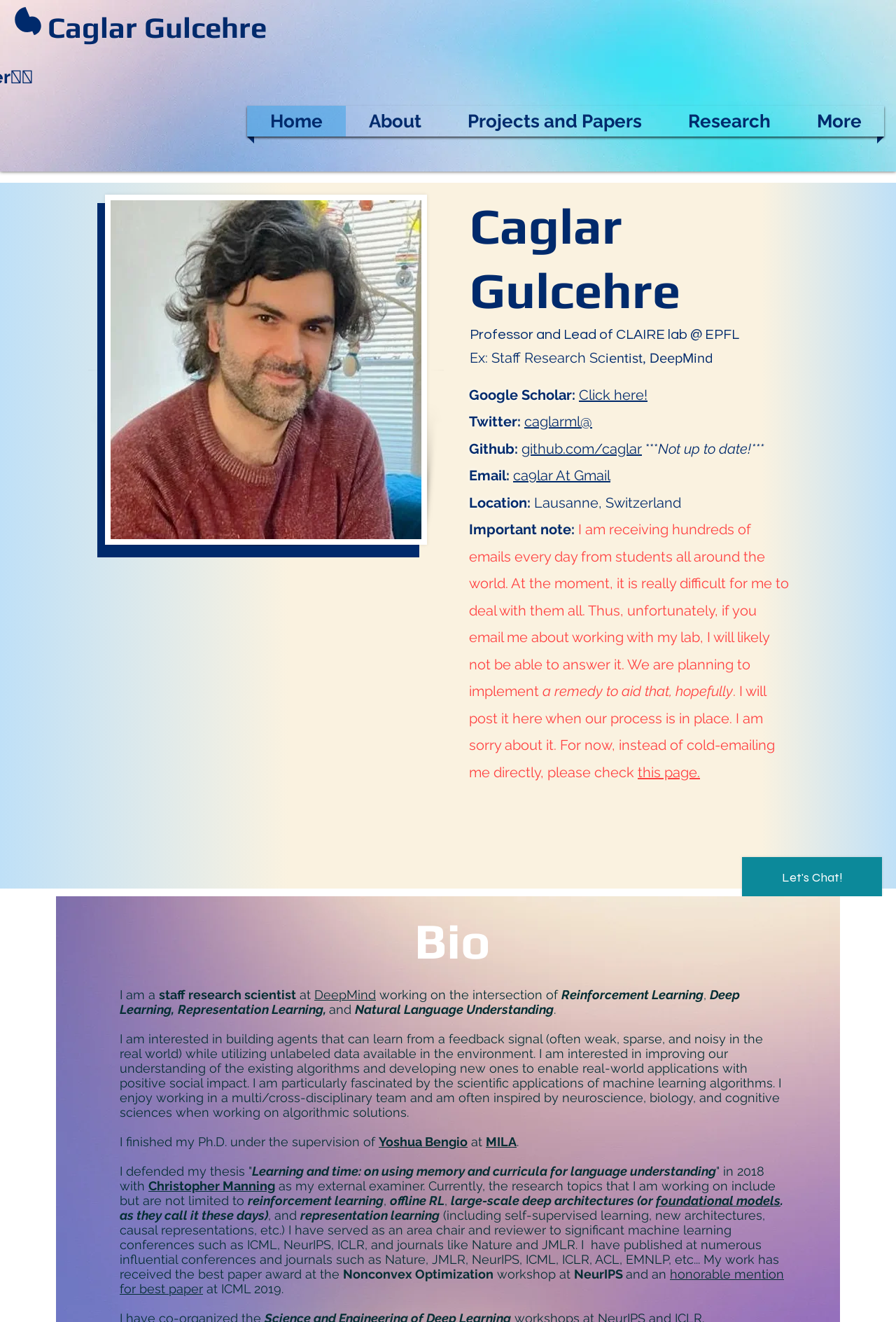Reply to the question below using a single word or brief phrase:
What is the person's educational background?

Ph.D. under Yoshua Bengio